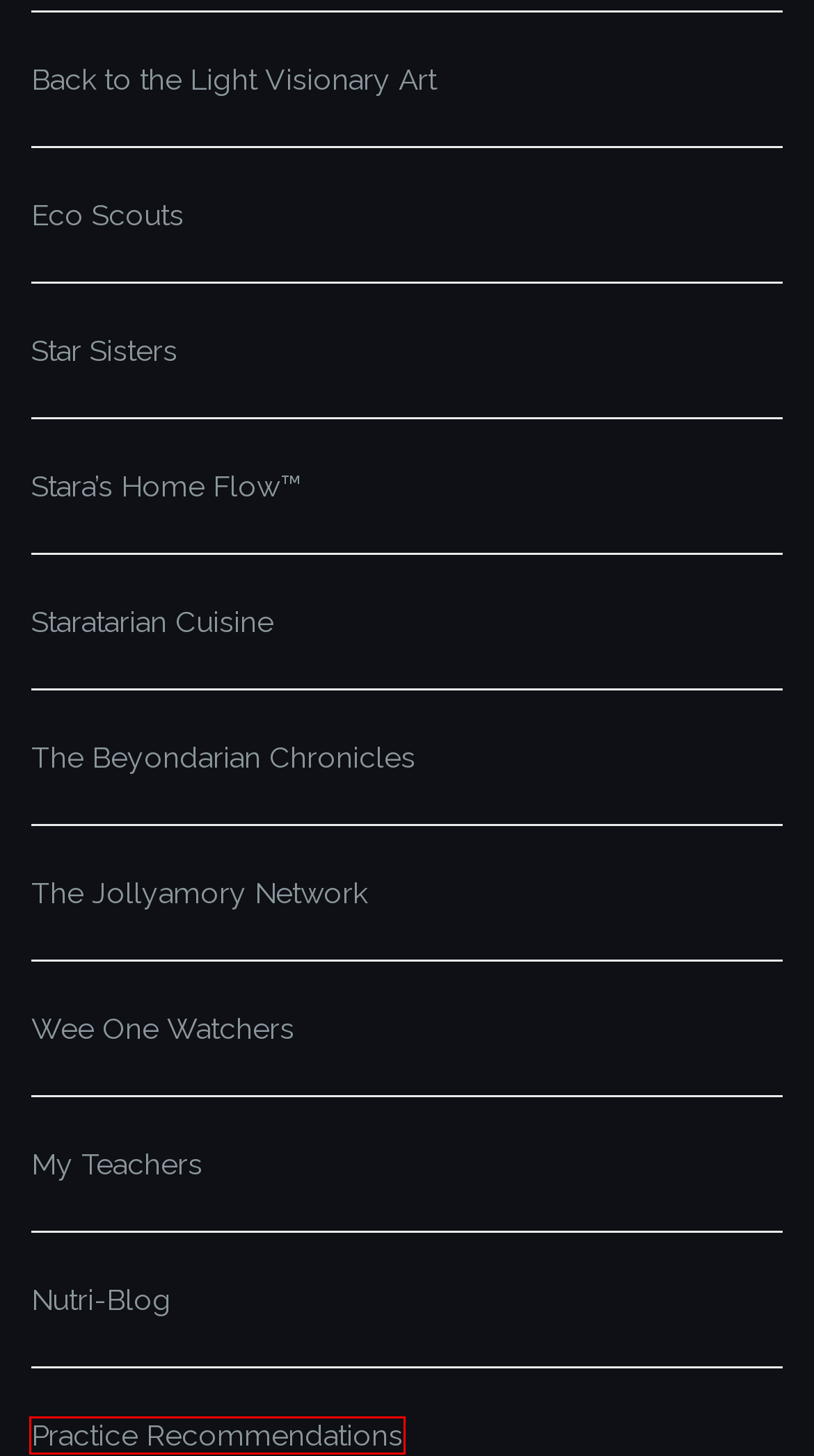You are looking at a screenshot of a webpage with a red bounding box around an element. Determine the best matching webpage description for the new webpage resulting from clicking the element in the red bounding box. Here are the descriptions:
A. Longevity Services – WaveDancz
B. Eco Scouts – WaveDancz
C. Wee One Watchers – WaveDancz
D. Blog – WaveDancz
E. My Teachers – WaveDancz
F. Nutri-Blog – WaveDancz
G. Back to the Light Visionary Art – WaveDancz
H. Practice Recommendations – WaveDancz

H